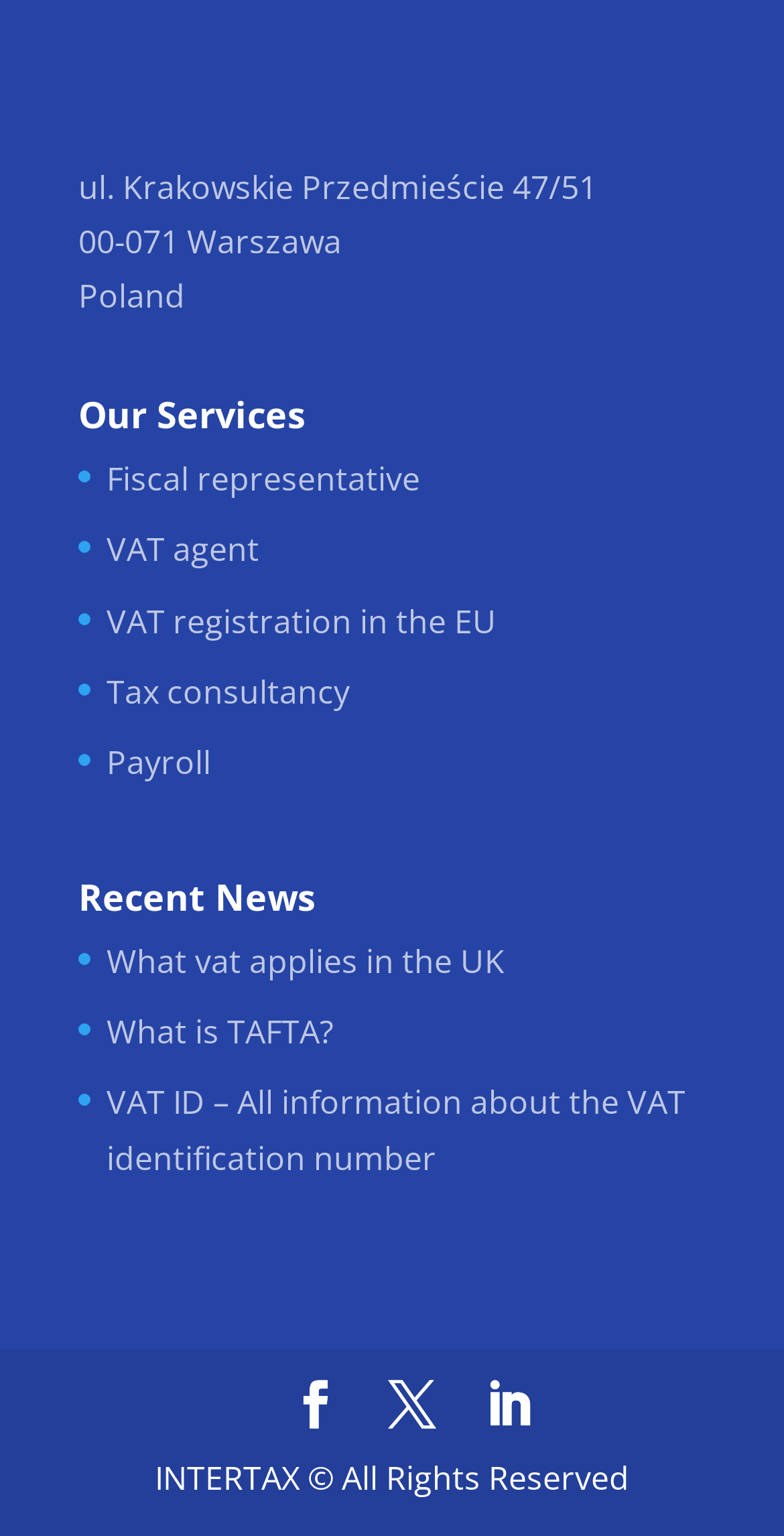Could you please study the image and provide a detailed answer to the question:
What services does the company offer?

Based on the links under the 'Our Services' heading, the company offers various services including fiscal representative, VAT agent, VAT registration in the EU, tax consultancy, and payroll.